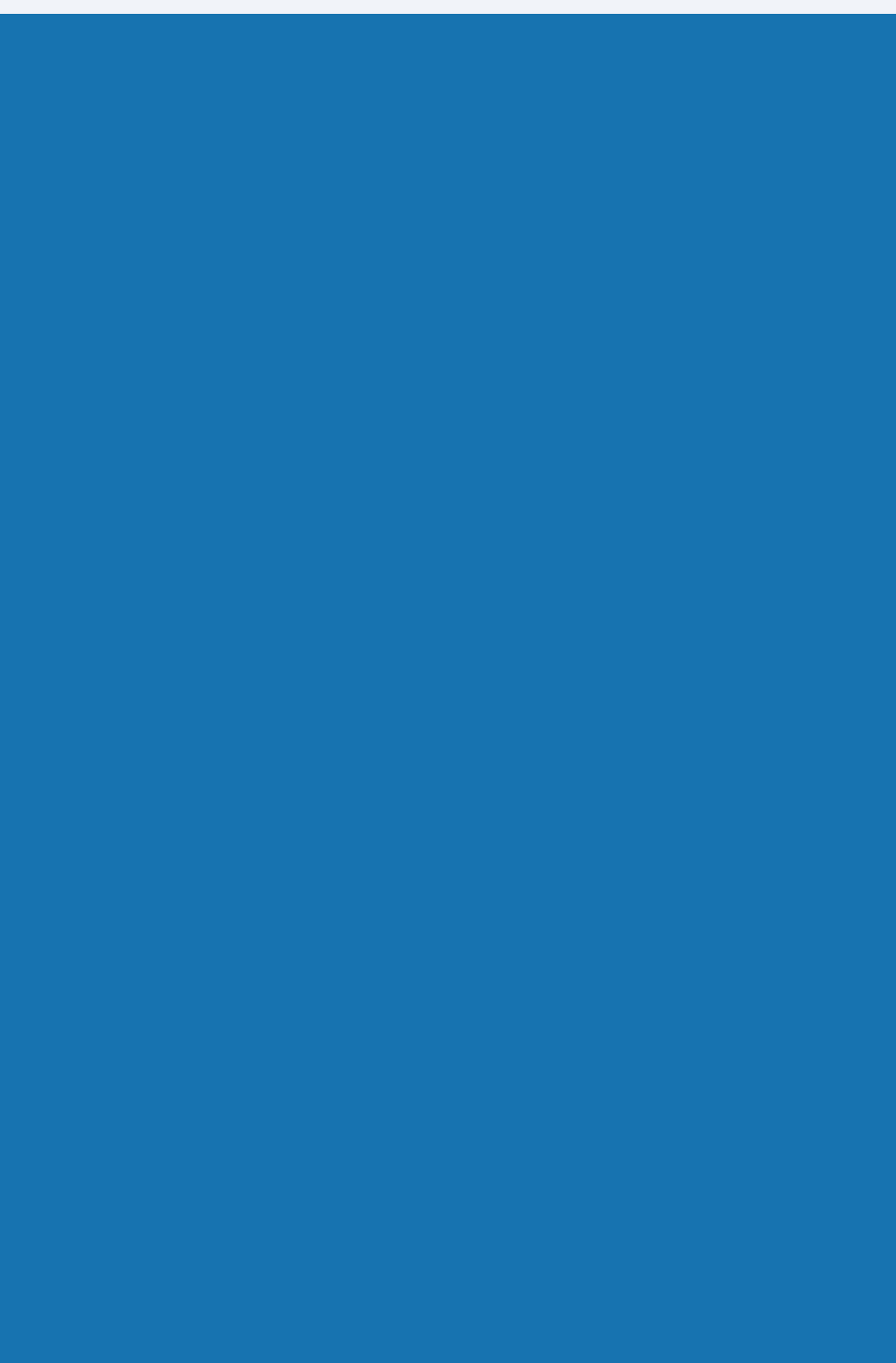What is the last link on the webpage?
Please provide a single word or phrase as your answer based on the image.

About Us